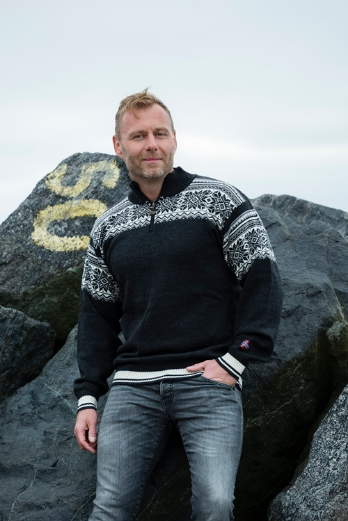Explain in detail what you see in the image.

The image showcases a man standing confidently on a rocky shore, dressed in a warm, traditional Norwegian merino wool sweater. The sweater features intricate black and white patterns, characteristic of classic Nordic designs, and is complemented by a high collar and fitted cuffs. He is paired with light grey jeans, blending style with comfort. The serene coastal backdrop hints at an overcast sky, adding a tranquil yet rugged atmosphere. This ensemble exemplifies both practicality and aesthetics, suitable for the colder climates and outdoor adventures associated with Scandinavian culture. The sweater is part of a collection offered for EUR € 209,00, showcasing craftsmanship in high-quality materials.